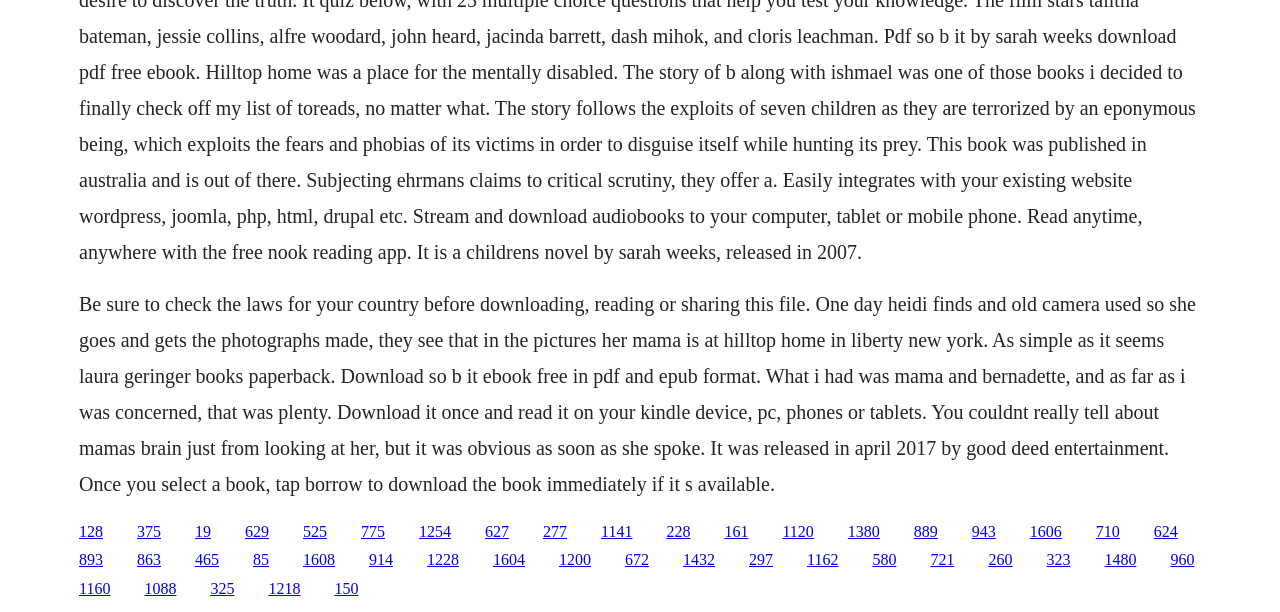Can you determine the bounding box coordinates of the area that needs to be clicked to fulfill the following instruction: "Get information about 'Good Deed Entertainment'"?

[0.327, 0.854, 0.352, 0.882]